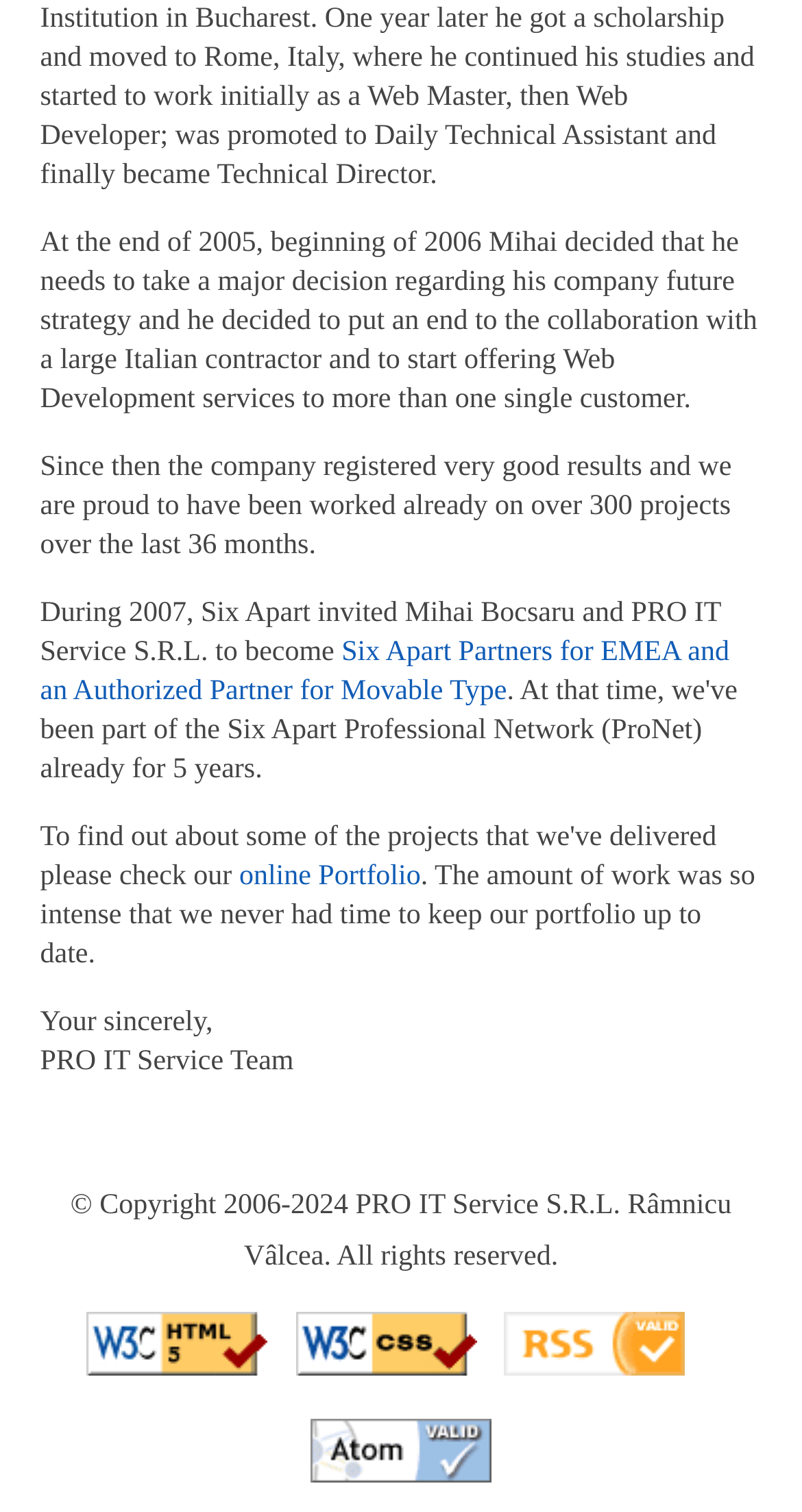Answer with a single word or phrase: 
How many projects has the company worked on?

over 300